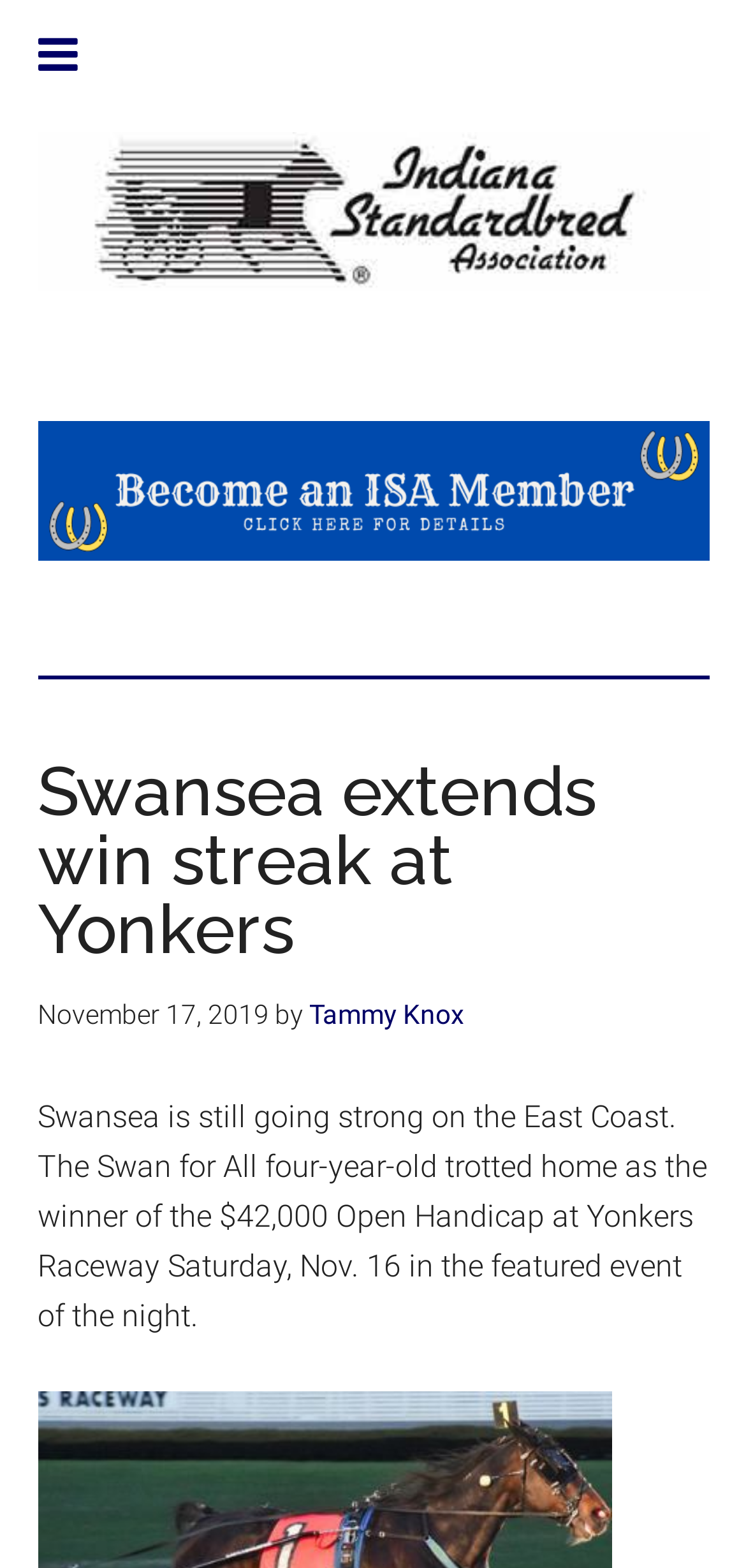Please determine the primary heading and provide its text.

Swansea extends win streak at Yonkers